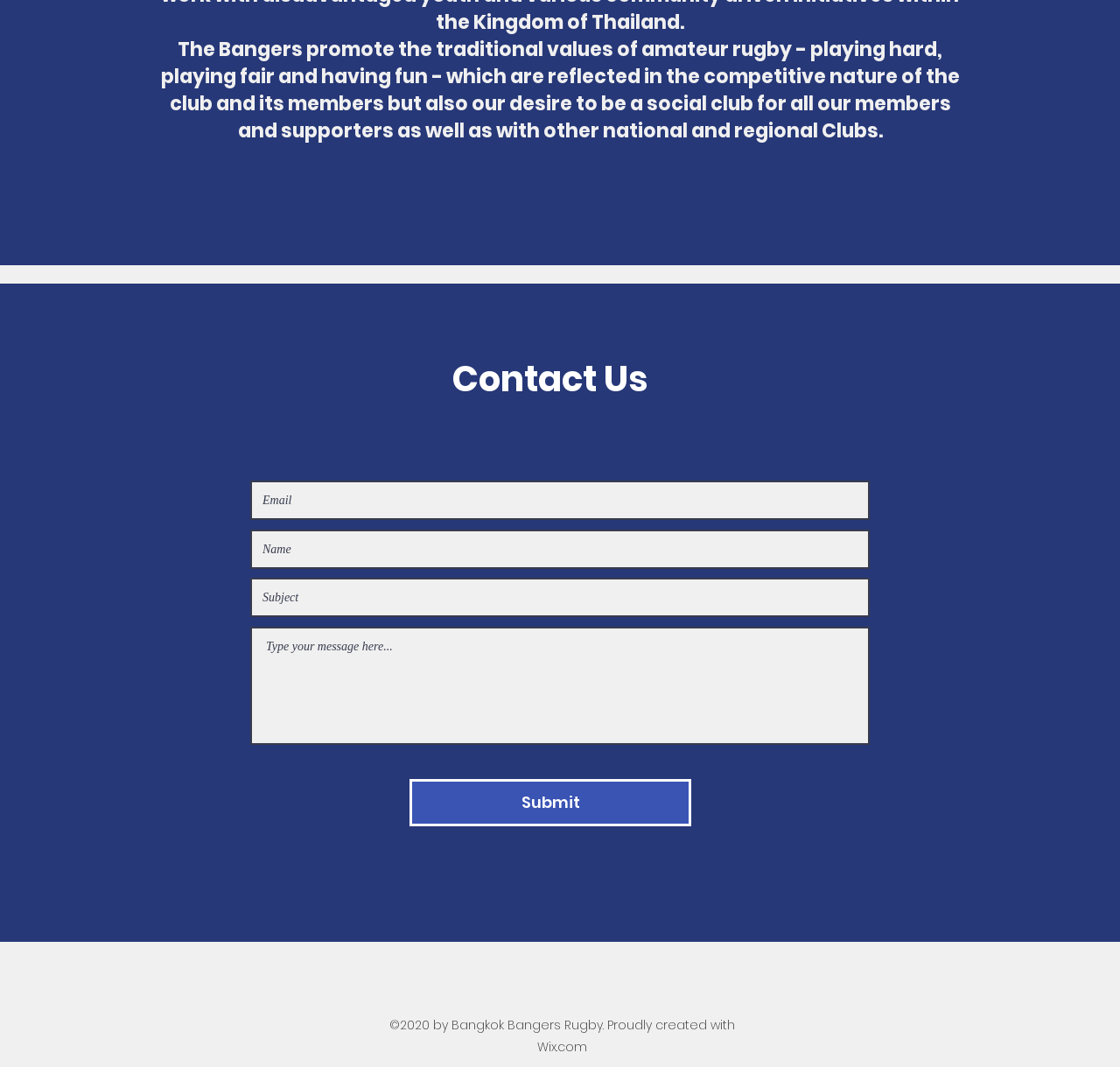How many textboxes are there in the contact form? Based on the screenshot, please respond with a single word or phrase.

4